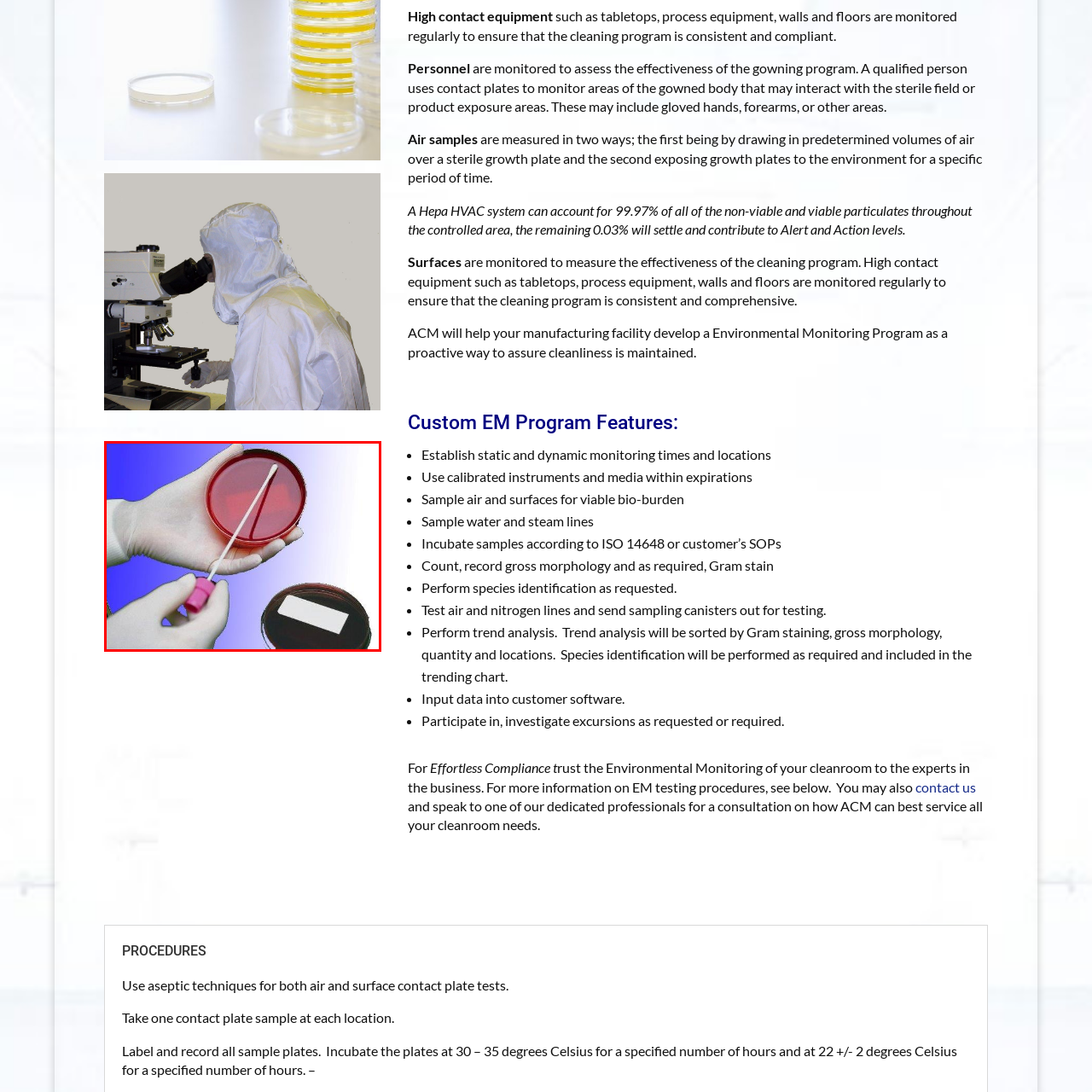Provide a thorough caption for the image that is surrounded by the red boundary.

The image depicts a laboratory technician in a cleanroom environment holding a red Petri dish with a sterile swab. The technician, wearing white gloves, appears to be preparing to take a sample or conduct a test. The pink cap of the swab indicates it is designed for specific microbial sampling, emphasizing the importance of aseptic techniques in environmental monitoring. This type of sampling is crucial in cleanroom settings, where monitoring surfaces and equipment for microbial contamination is essential to maintain sterility. The background blends from a deep blue to a lighter hue, enhancing the focus on the technician and the Petri dish. Such practices are fundamental in quality assurance for manufacturing facilities, particularly in industries that require stringent cleanliness standards.